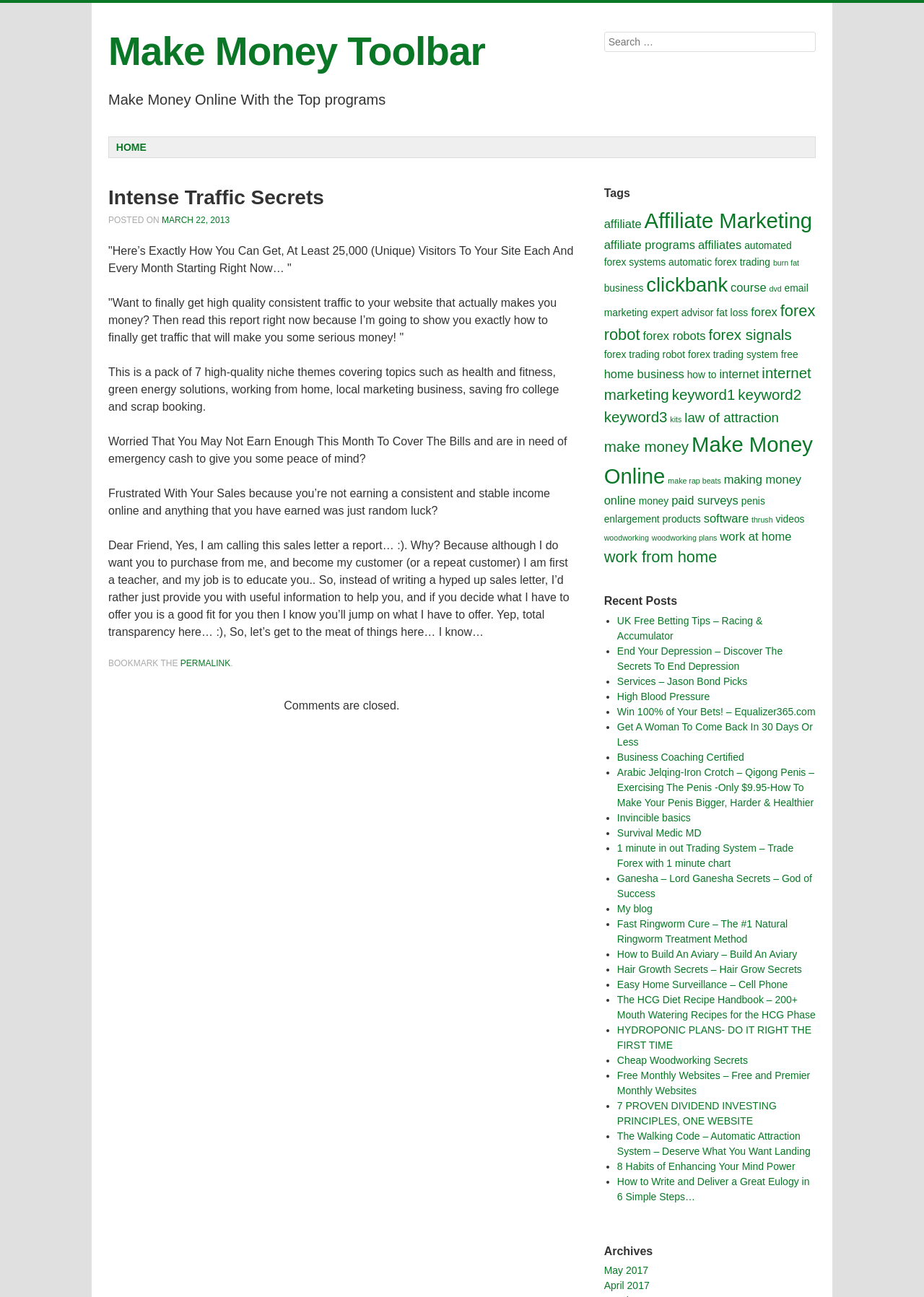Please indicate the bounding box coordinates for the clickable area to complete the following task: "search for something". The coordinates should be specified as four float numbers between 0 and 1, i.e., [left, top, right, bottom].

[0.654, 0.024, 0.883, 0.04]